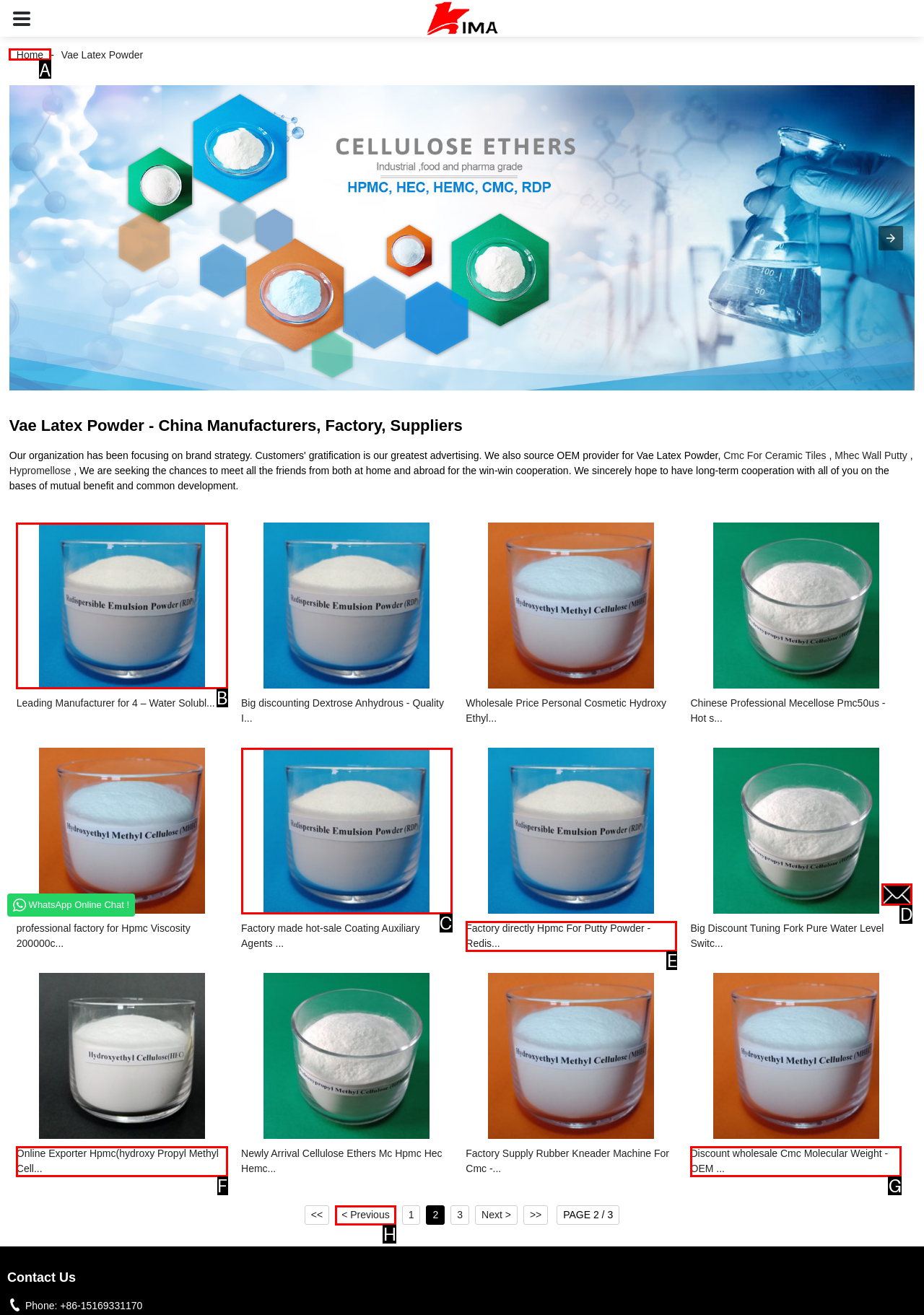Tell me which one HTML element I should click to complete the following task: Click the 'Home' link
Answer with the option's letter from the given choices directly.

A